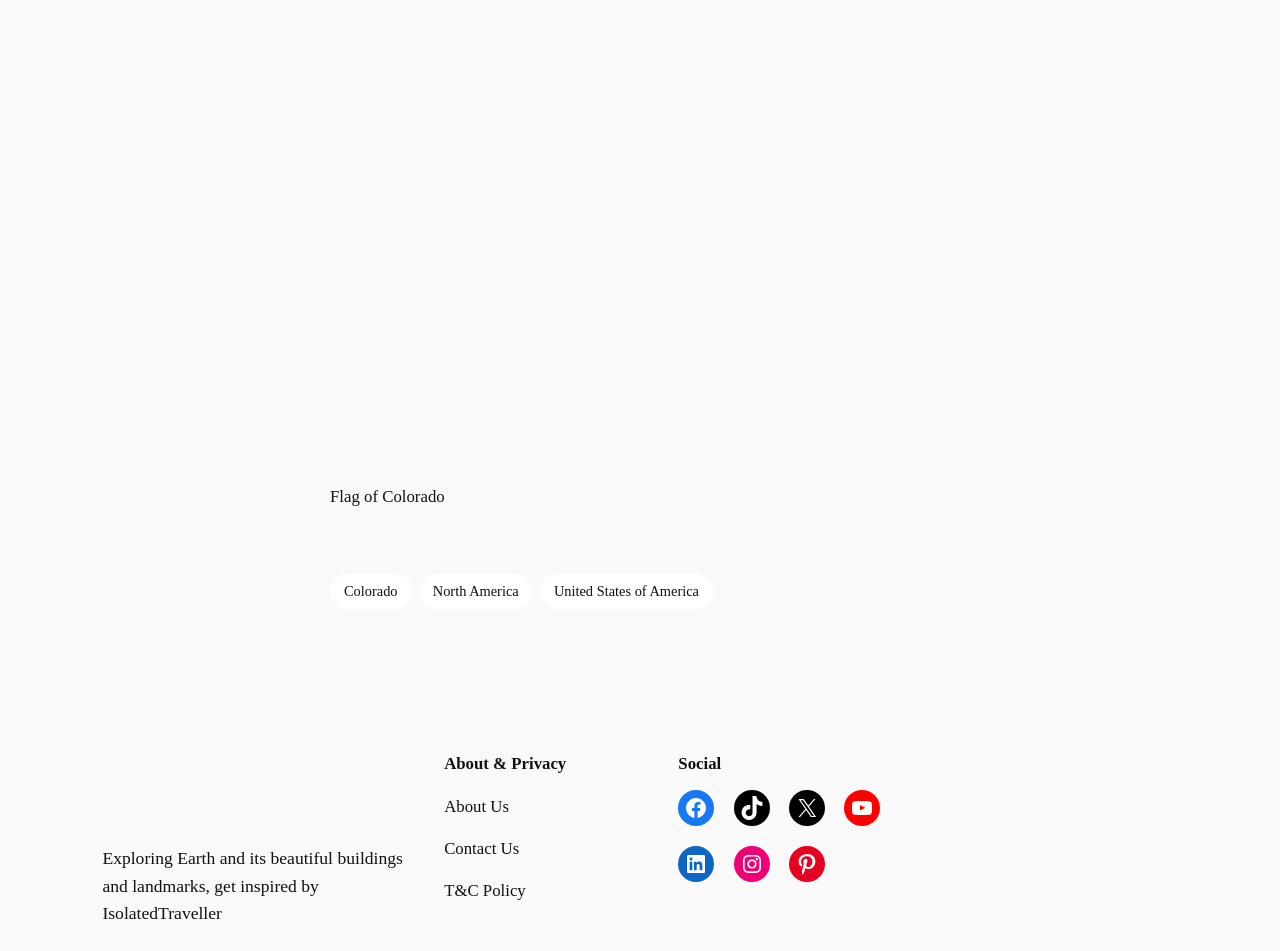Please provide the bounding box coordinates for the element that needs to be clicked to perform the following instruction: "Go to About Us". The coordinates should be given as four float numbers between 0 and 1, i.e., [left, top, right, bottom].

[0.347, 0.834, 0.398, 0.862]